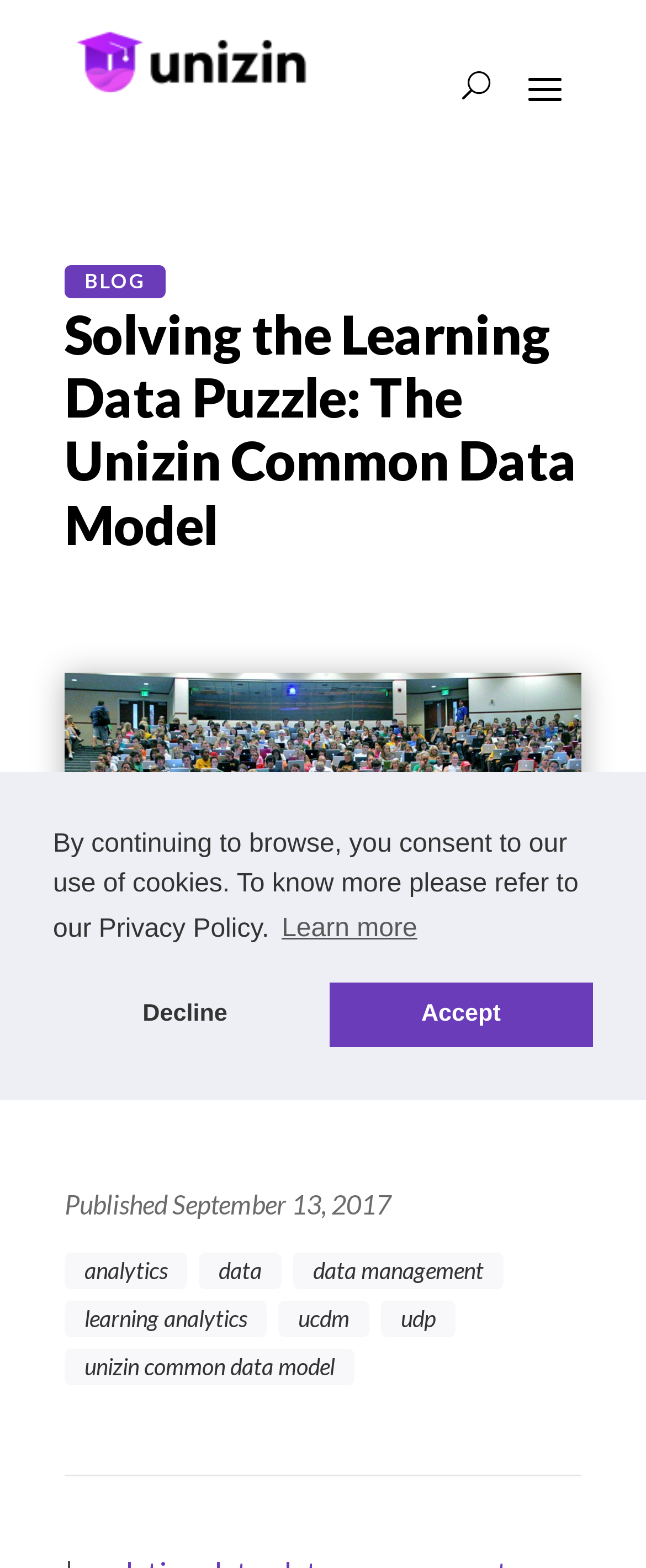Mark the bounding box of the element that matches the following description: "search".

[0.715, 0.038, 0.759, 0.072]